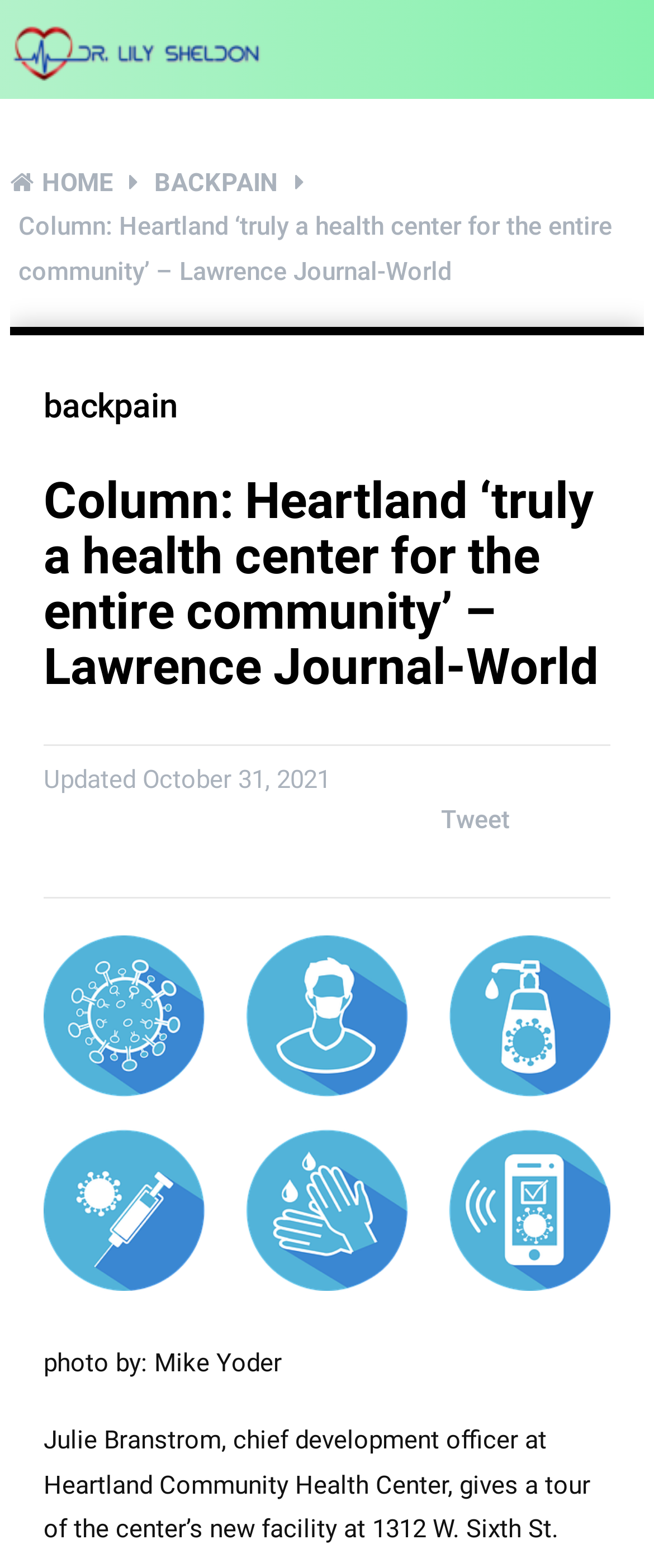Who is the chief development officer at Heartland Community Health Center?
Based on the image, provide a one-word or brief-phrase response.

Julie Branstrom